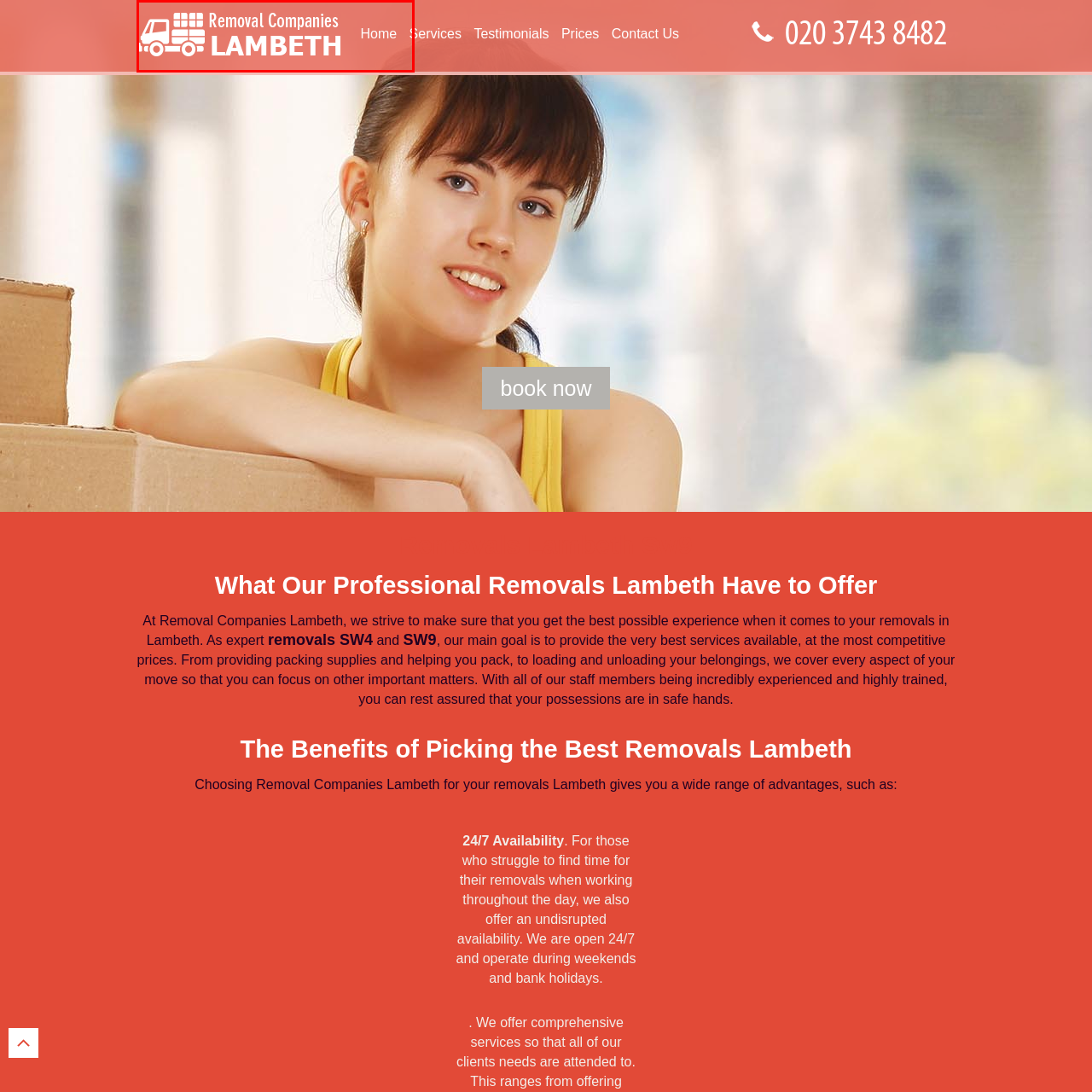Illustrate the image within the red boundary with a detailed caption.

The image features a logo for "Removal Companies Lambeth," prominently displaying a graphic of a moving truck loaded with boxes, symbolizing the removals and relocation services offered in the Lambeth area. The logo is set against a vibrant coral background, highlighting the brand's focus on efficient and reliable moving solutions. The text is styled in a bold, modern font, underscoring the company’s commitment to quality service. This visual representation aims to attract potential customers looking for removals and storage services while establishing a strong brand presence on the website.